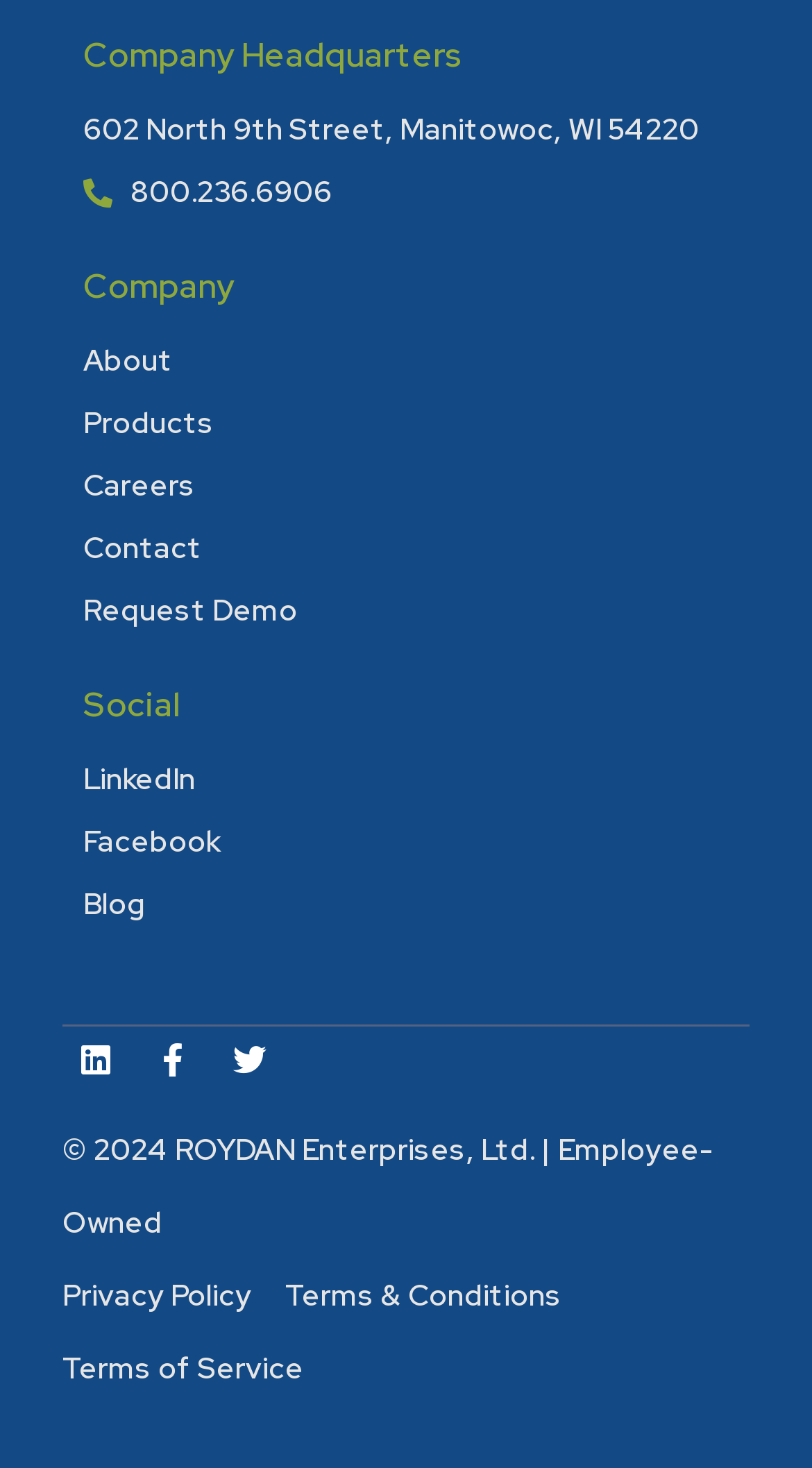Find the bounding box coordinates of the element you need to click on to perform this action: 'Read the Privacy Policy'. The coordinates should be represented by four float values between 0 and 1, in the format [left, top, right, bottom].

[0.077, 0.858, 0.31, 0.908]